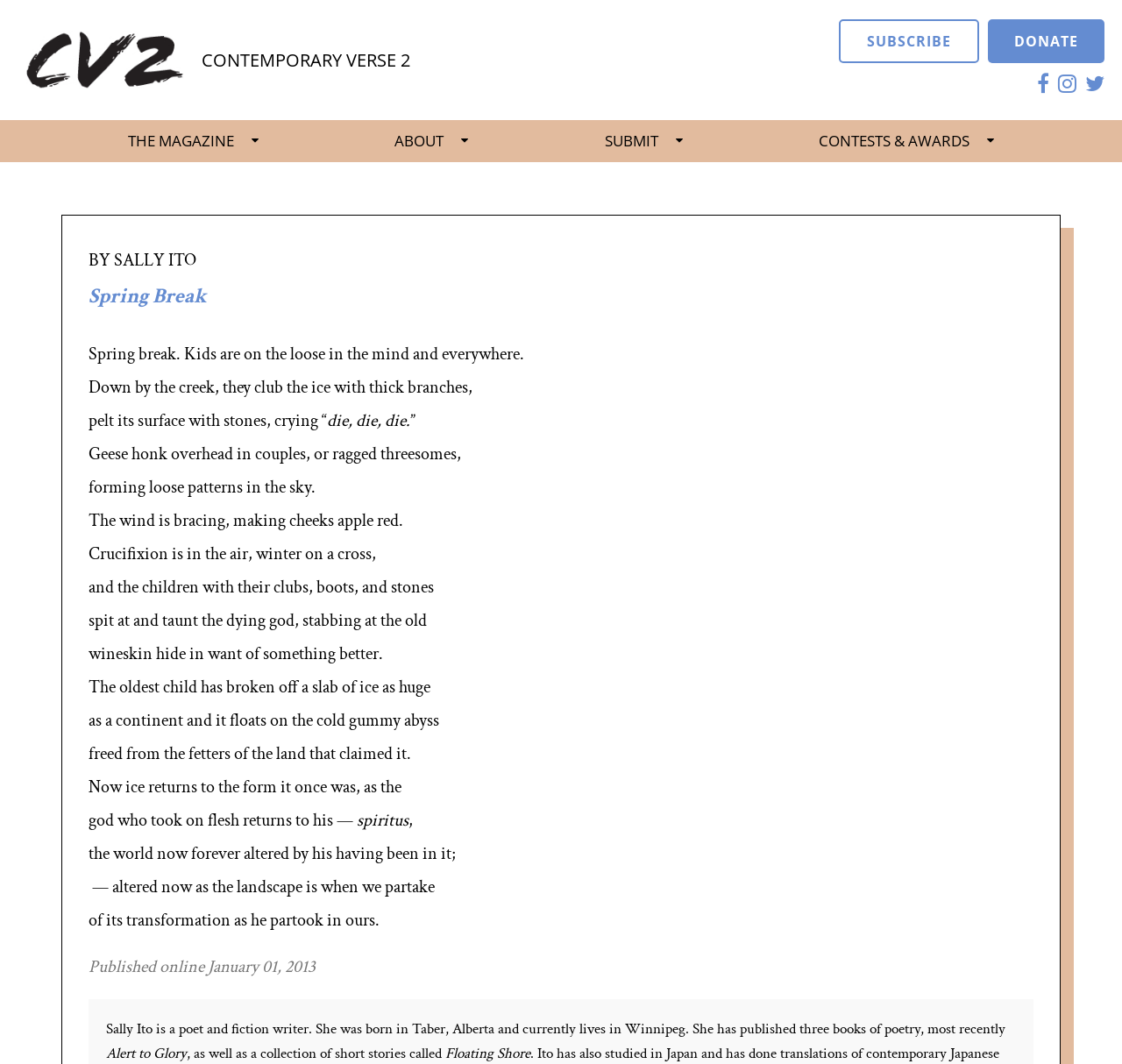Explain the webpage in detail, including its primary components.

The webpage is a literary magazine featuring a poem titled "Spring Break" by Sally Ito. At the top, there is a logo image accompanied by a link, and a heading that reads "CONTEMPORARY VERSE 2". Below this, there are four navigation links: "THE MAGAZINE", "ABOUT", "SUBMIT", and "CONTESTS & AWARDS". 

To the right of these links, there are two more links: "SUBSCRIBE" and "DONATE". Further to the right, there are three social media links represented by icons. 

The main content of the page is the poem "Spring Break", which is divided into 19 stanzas. The poem explores themes of spring, childhood, and transformation. Below the poem, there is a byline "BY SALLY ITO" and a heading "Spring Break". 

At the bottom of the page, there is a publication note that reads "Published online January 01, 2013". Following this, there is a brief author bio that describes Sally Ito as a poet and fiction writer, mentioning her birthplace and current residence, as well as her published works.